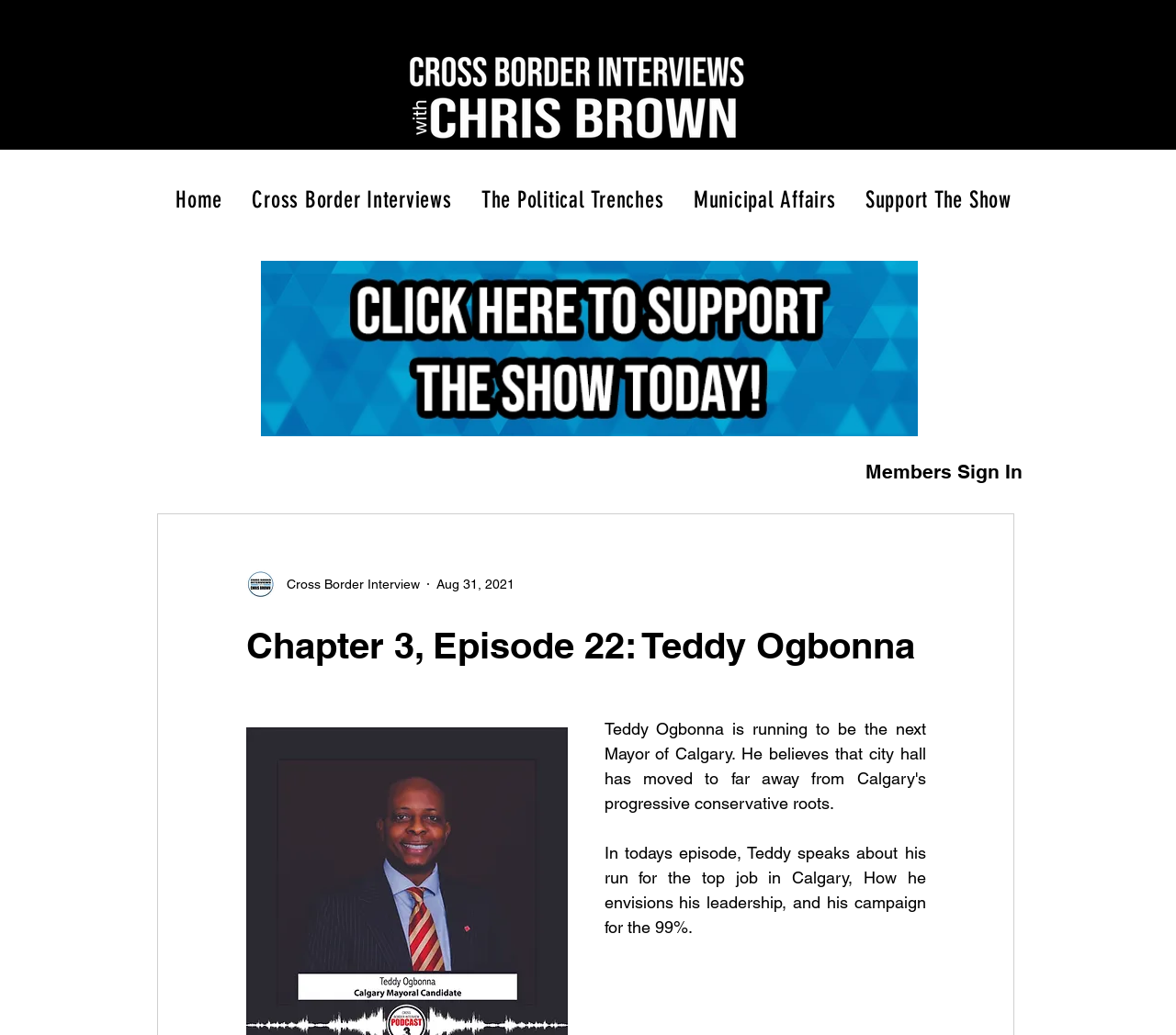What is the purpose of the 'Members Sign In' button?
Based on the visual, give a brief answer using one word or a short phrase.

To sign in for members